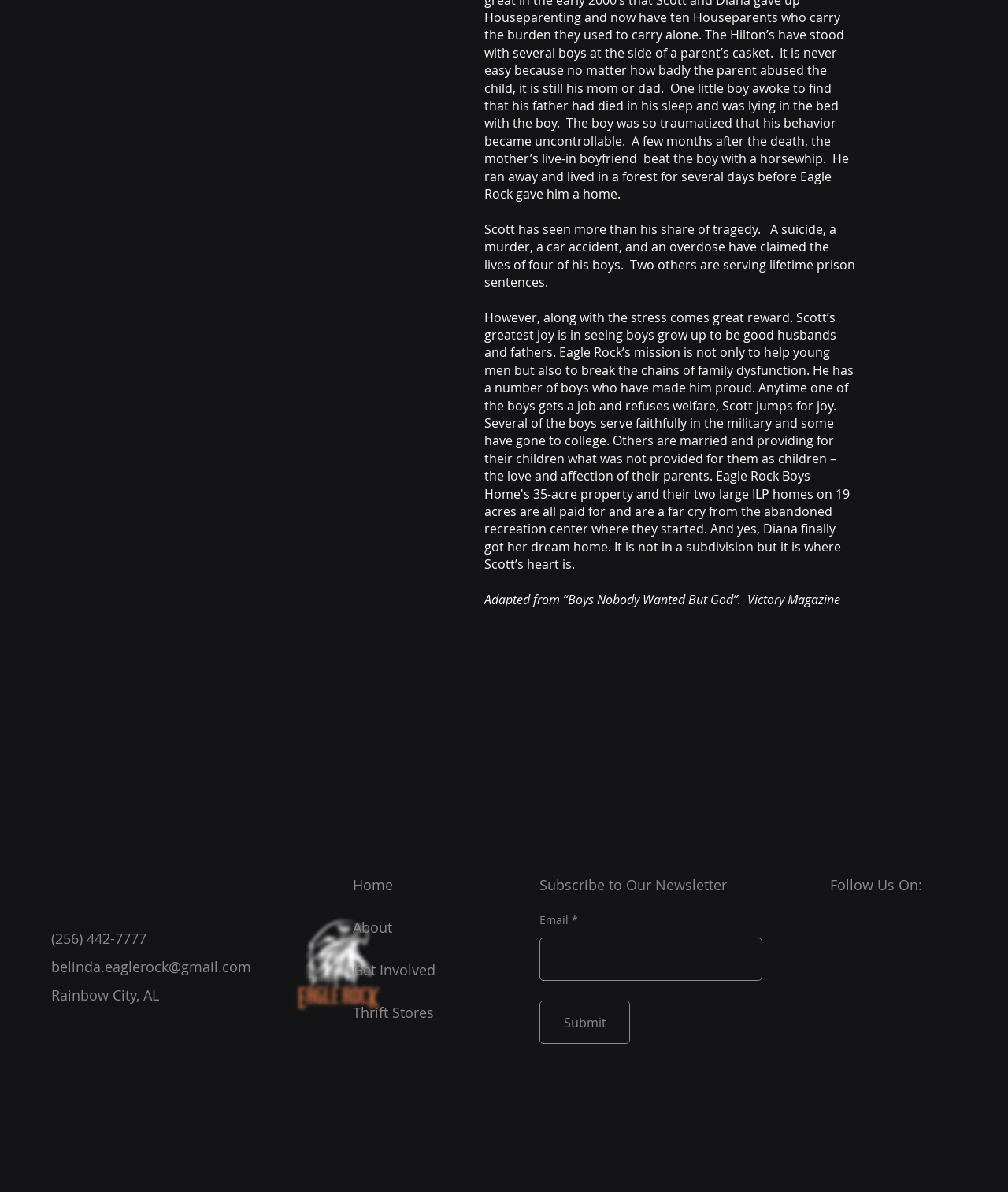Identify the bounding box coordinates for the element you need to click to achieve the following task: "Click the 'Home' link". The coordinates must be four float values ranging from 0 to 1, formatted as [left, top, right, bottom].

[0.35, 0.735, 0.39, 0.75]